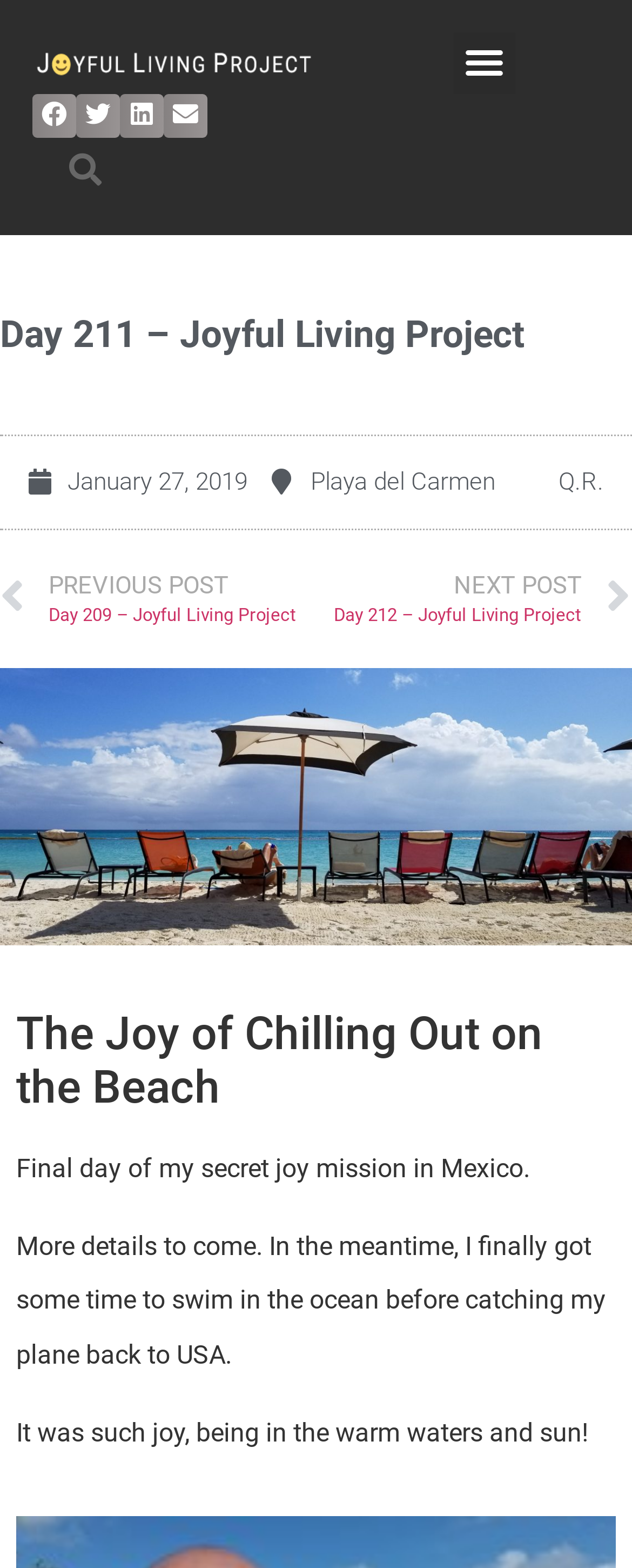Please respond to the question using a single word or phrase:
What is the author's activity on the beach?

swim in the ocean